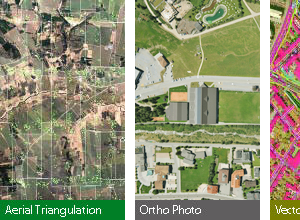Please provide a comprehensive answer to the question based on the screenshot: What type of photograph is used in Ortho Photo?

Ortho Photo uses a high-resolution aerial photograph that captures a geographical area from a straight-down perspective, eliminating distortion typically found in conventional photographs, as seen in the center section of the image.